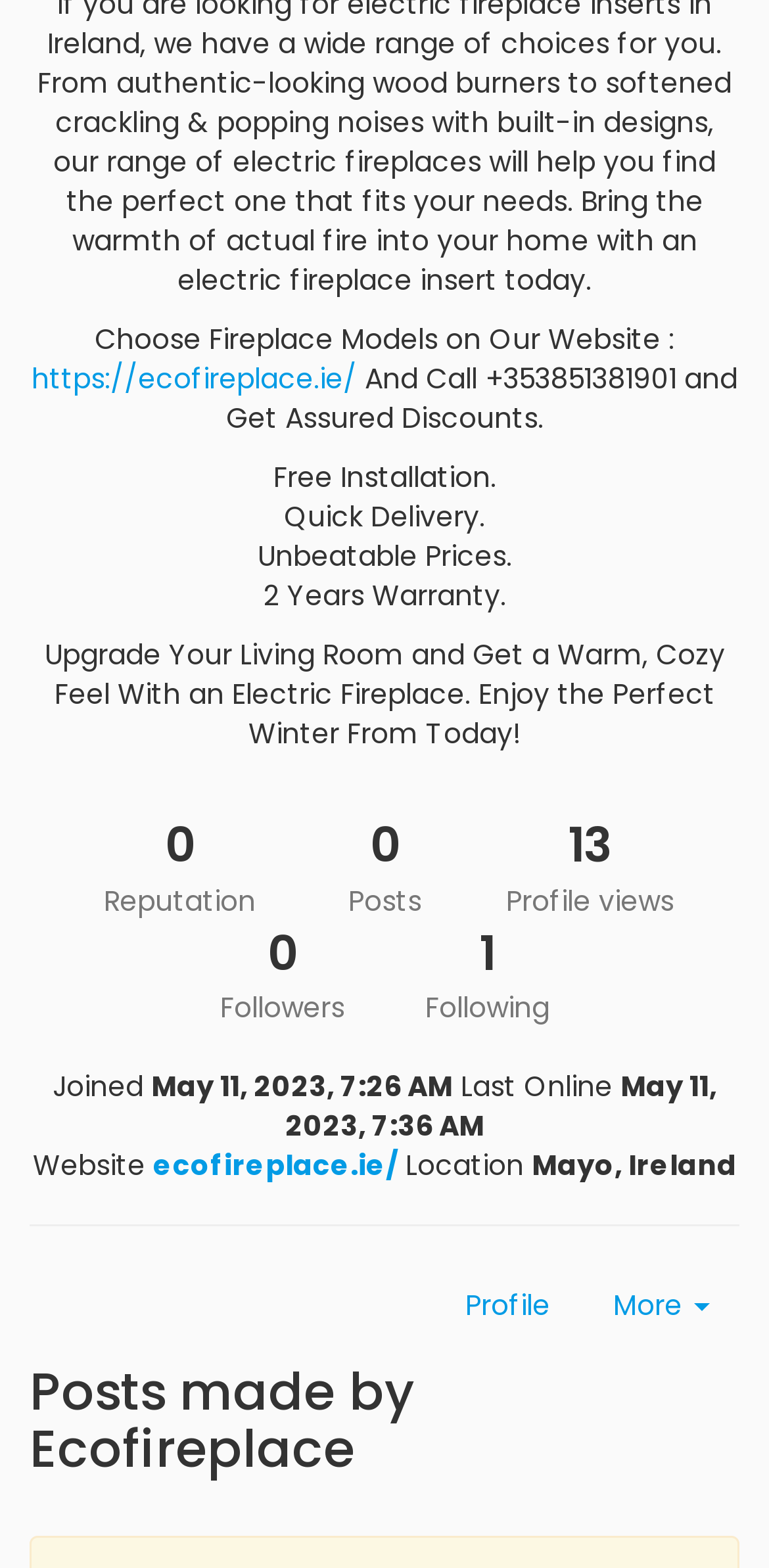Identify the coordinates of the bounding box for the element described below: "ecofireplace.ie/". Return the coordinates as four float numbers between 0 and 1: [left, top, right, bottom].

[0.199, 0.73, 0.517, 0.756]